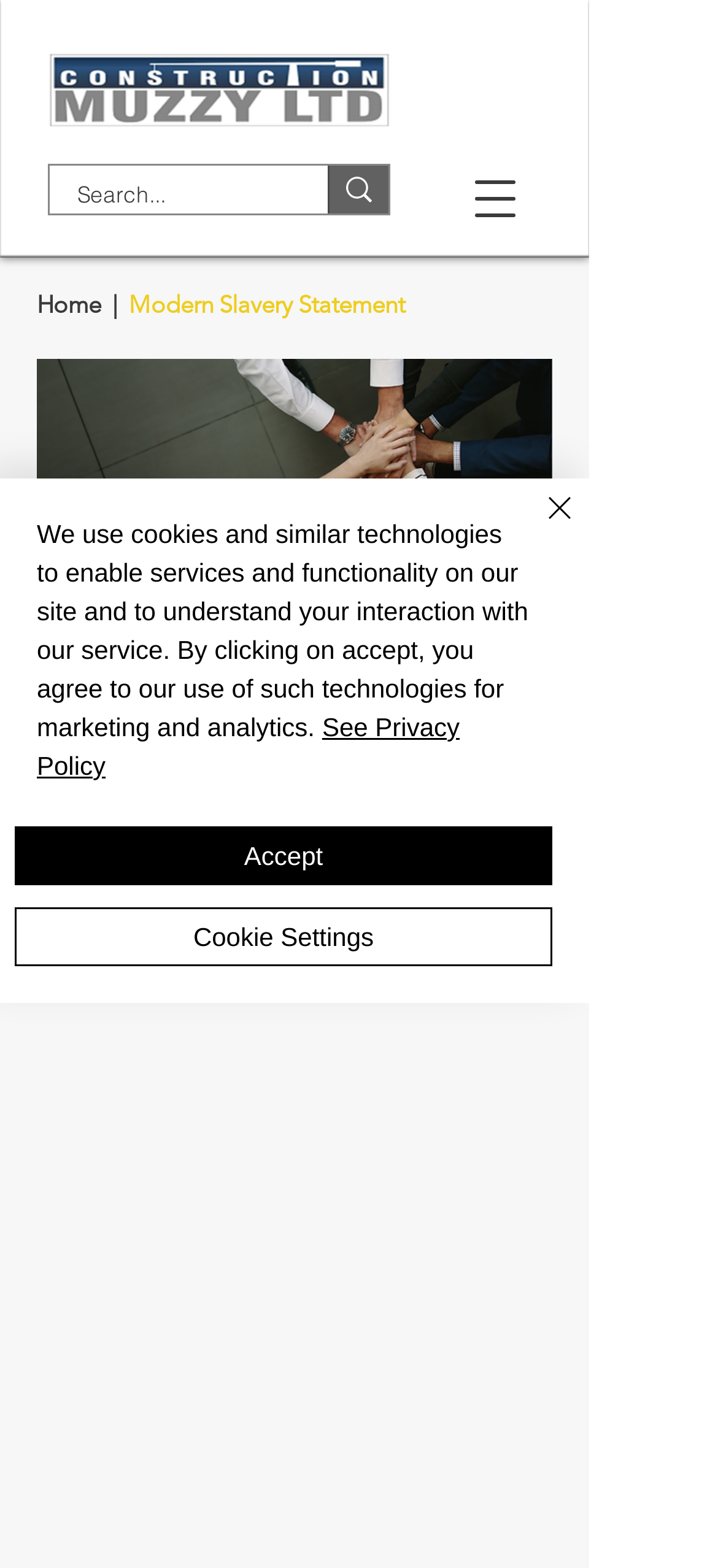Answer briefly with one word or phrase:
What is the company's stance on modern slavery?

Zero tolerance